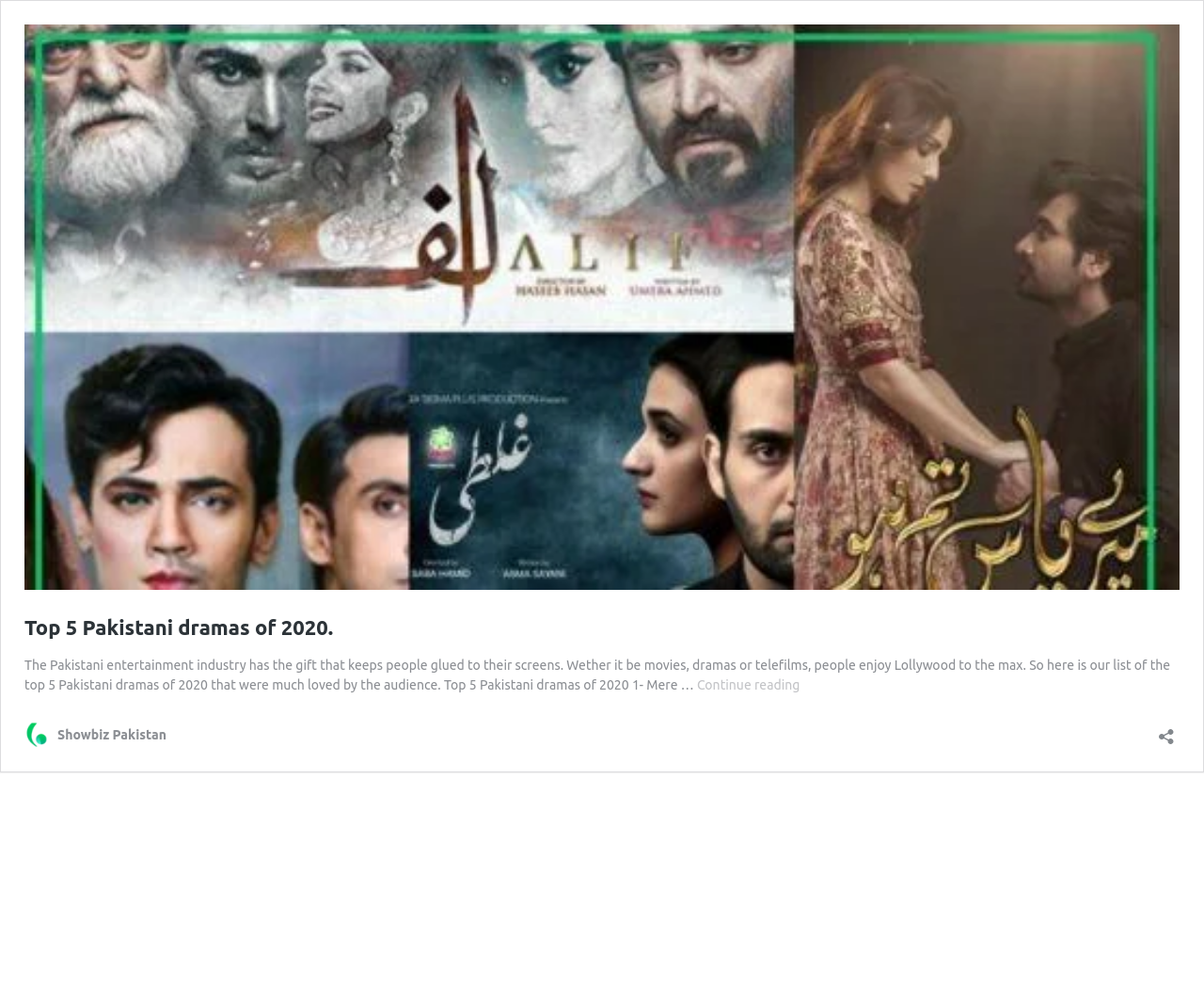Carefully examine the image and provide an in-depth answer to the question: Is there a link to the website's main page?

There is a link to the website's main page, as indicated by the link element 'Showbiz Pakistan' with a bounding box at [0.02, 0.723, 0.138, 0.746].